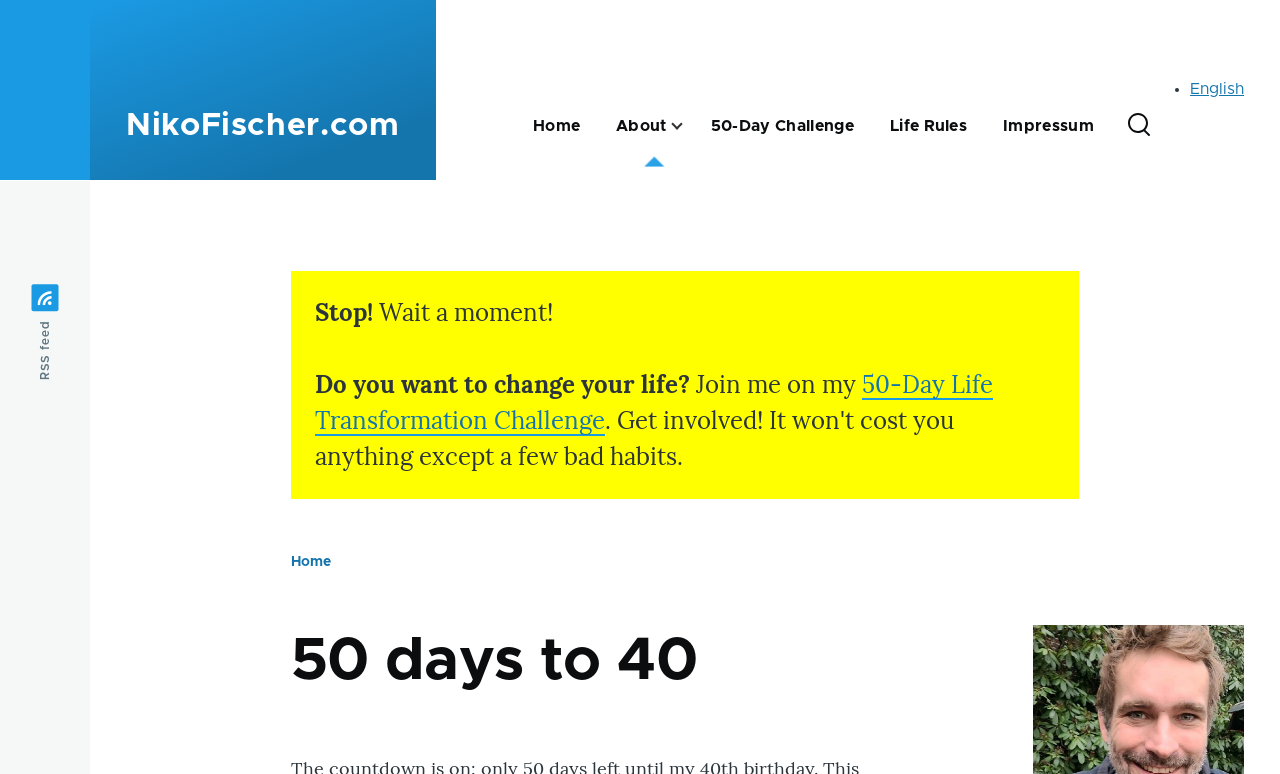Give a detailed overview of the webpage's appearance and contents.

This webpage is a personal blog, with a focus on the author's 40th birthday and a 50-day challenge. At the top left corner, there is a link to skip to the main content. Below it, there is a sticky header with a link to the website's homepage, NikoFischer.com. 

To the right of the sticky header, there is a main navigation menu with links to various sections, including Home, About, 50-Day Challenge, Life Rules, and Impressum. The About section has a sub-navigation menu.

On the top right corner, there is a search form with a magnifying glass icon. Below the search form, there is a language switcher with an option to switch to English.

The main content of the page is divided into sections. The first section has a bold heading "Stop!" followed by a question "Do you want to change your life?" and an invitation to join the 50-Day Life Transformation Challenge. 

Below this section, there is a breadcrumb navigation menu with links to the homepage and the current page, "50 days to 40". The main content of the page is focused on the author's 40th birthday and the 50-day challenge, with a countdown of 50 days left until the birthday.

On the left side of the page, there is a complementary section with a link to the RSS feed.